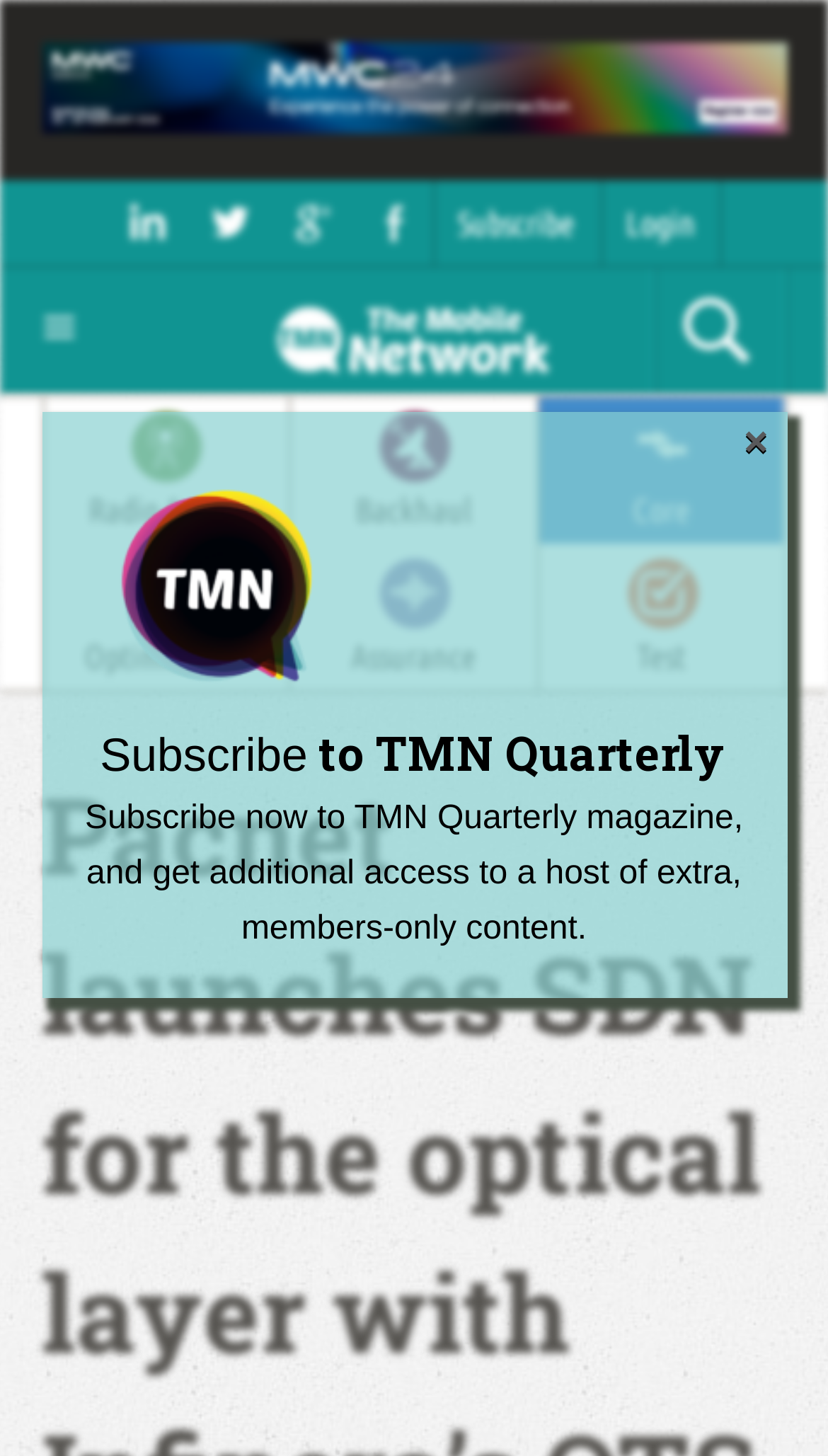Present a detailed account of what is displayed on the webpage.

The webpage appears to be a news article or blog post from "The Mobile Network" website. At the top, there is a banner with several links, including "NEWS", "FEATURES", "OPINION", "PUBLICATIONS", "EVENTS", "CONTACT US", and "ABOUT US". Below this banner, there is a search bar with a textbox where users can enter their search queries.

To the right of the search bar, there are several links categorized under "Radio Access", "Backhaul", "Core", "Optimisation", "Assurance", and "Test". These links are arranged vertically, with "Radio Access" at the top and "Test" at the bottom.

The main content of the webpage is a news article with a heading that reads "Pacnet launches SDN for the optical layer with Infinera's OTS software". The article is accompanied by an image. Below the article, there is a section that promotes subscription to "TMN Quarterly" magazine, with a link to subscribe and a brief description of the benefits of subscription.

At the top-right corner of the webpage, there are two links: "Subscribe" and "Login". There is also a small "×" icon at the top-right corner, which may be used to close a popup or notification.

The webpage has a total of 5 images, all of which are located at the top of the page, arranged horizontally. Each image is accompanied by a link.